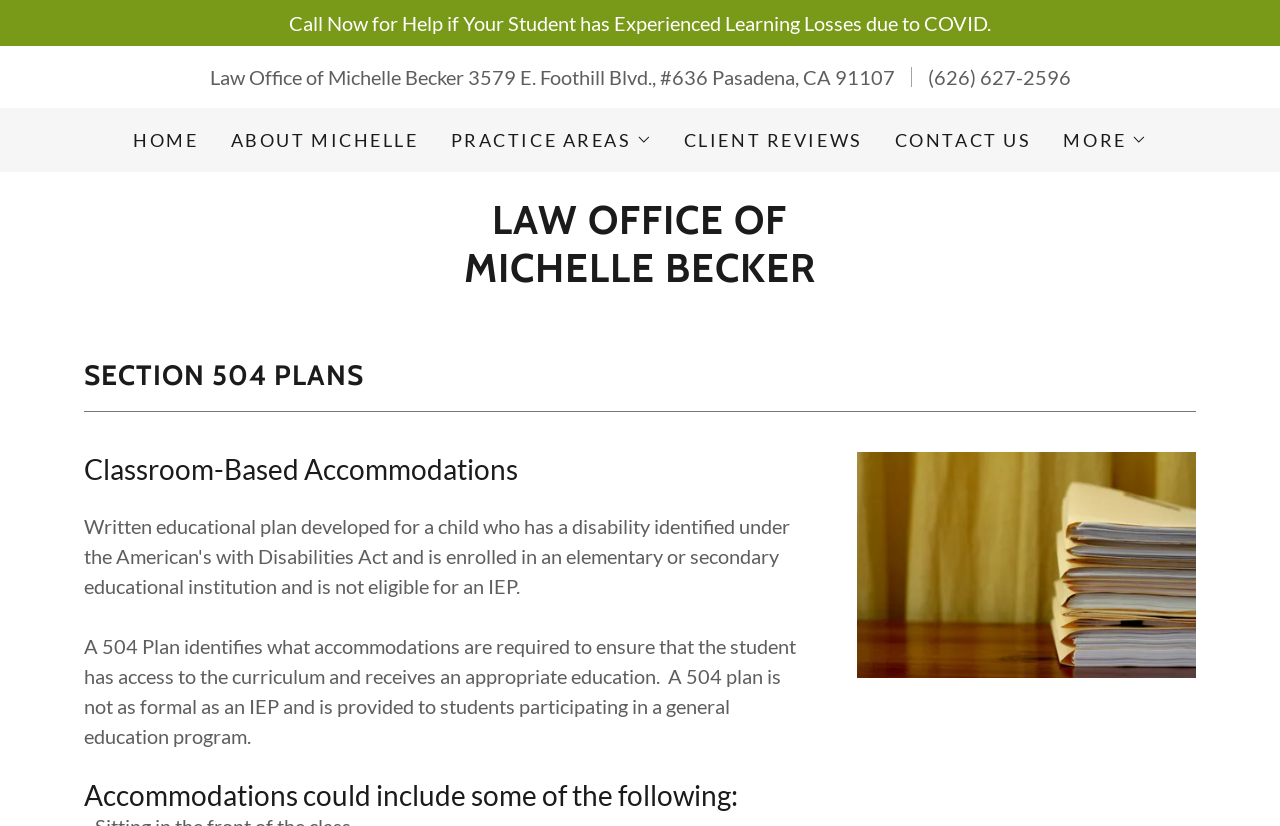Give a one-word or short-phrase answer to the following question: 
What type of accommodations might be included in a 504 Plan?

classroom-based accommodations